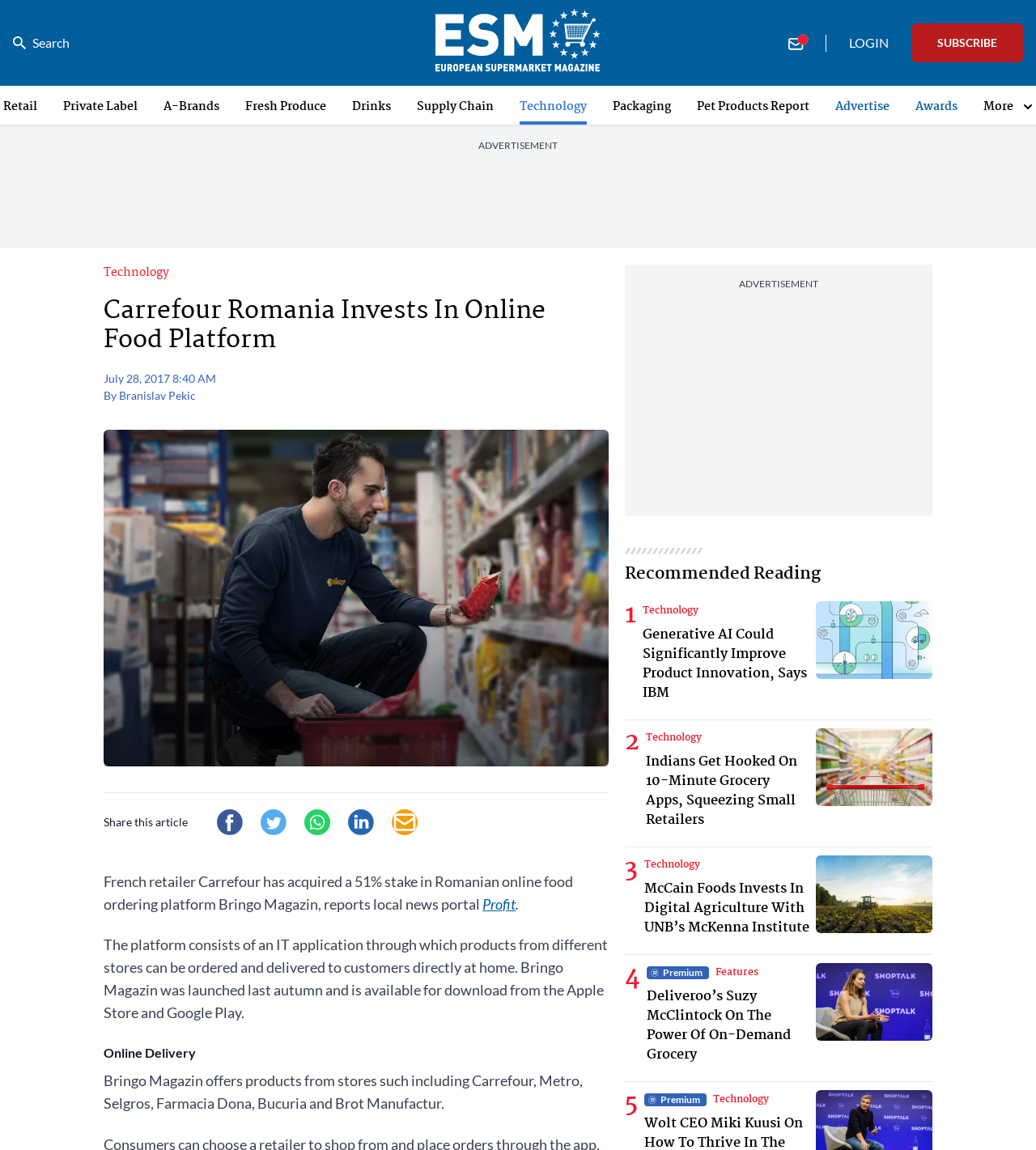Pinpoint the bounding box coordinates of the element you need to click to execute the following instruction: "Read more about Carrefour Romania's investment in online food platform". The bounding box should be represented by four float numbers between 0 and 1, in the format [left, top, right, bottom].

[0.1, 0.258, 0.588, 0.32]